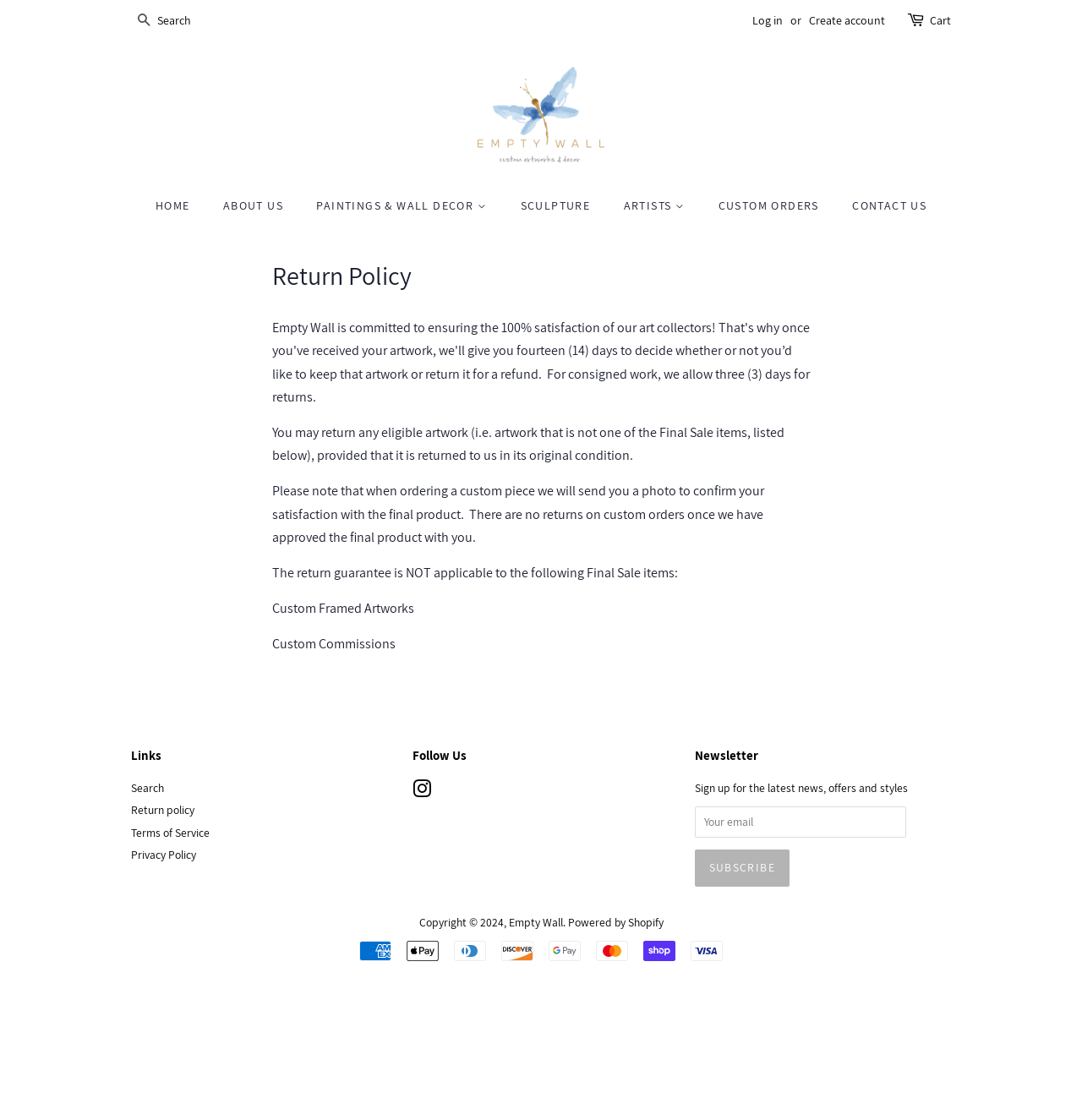Determine the bounding box coordinates of the region that needs to be clicked to achieve the task: "Read the return policy".

[0.251, 0.233, 0.749, 0.26]